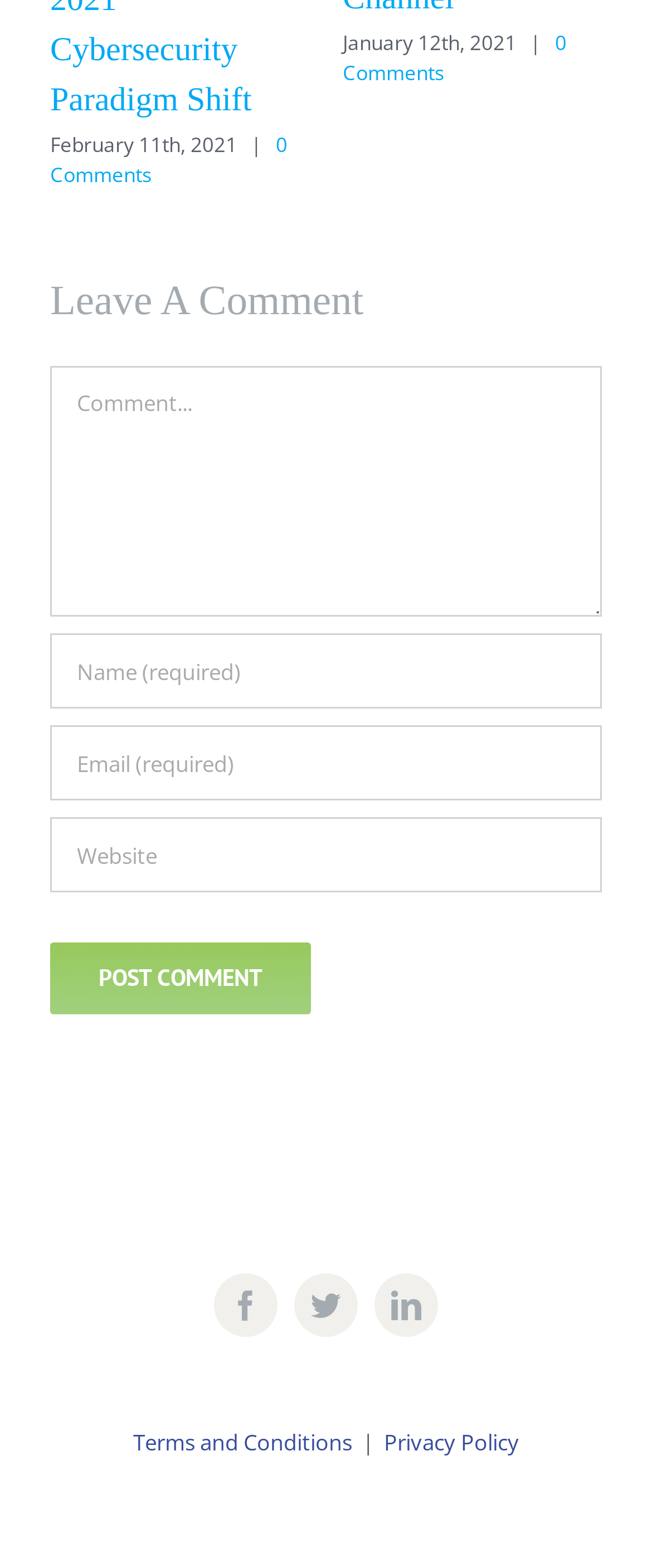Pinpoint the bounding box coordinates of the clickable area needed to execute the instruction: "View terms and conditions". The coordinates should be specified as four float numbers between 0 and 1, i.e., [left, top, right, bottom].

[0.204, 0.91, 0.54, 0.93]